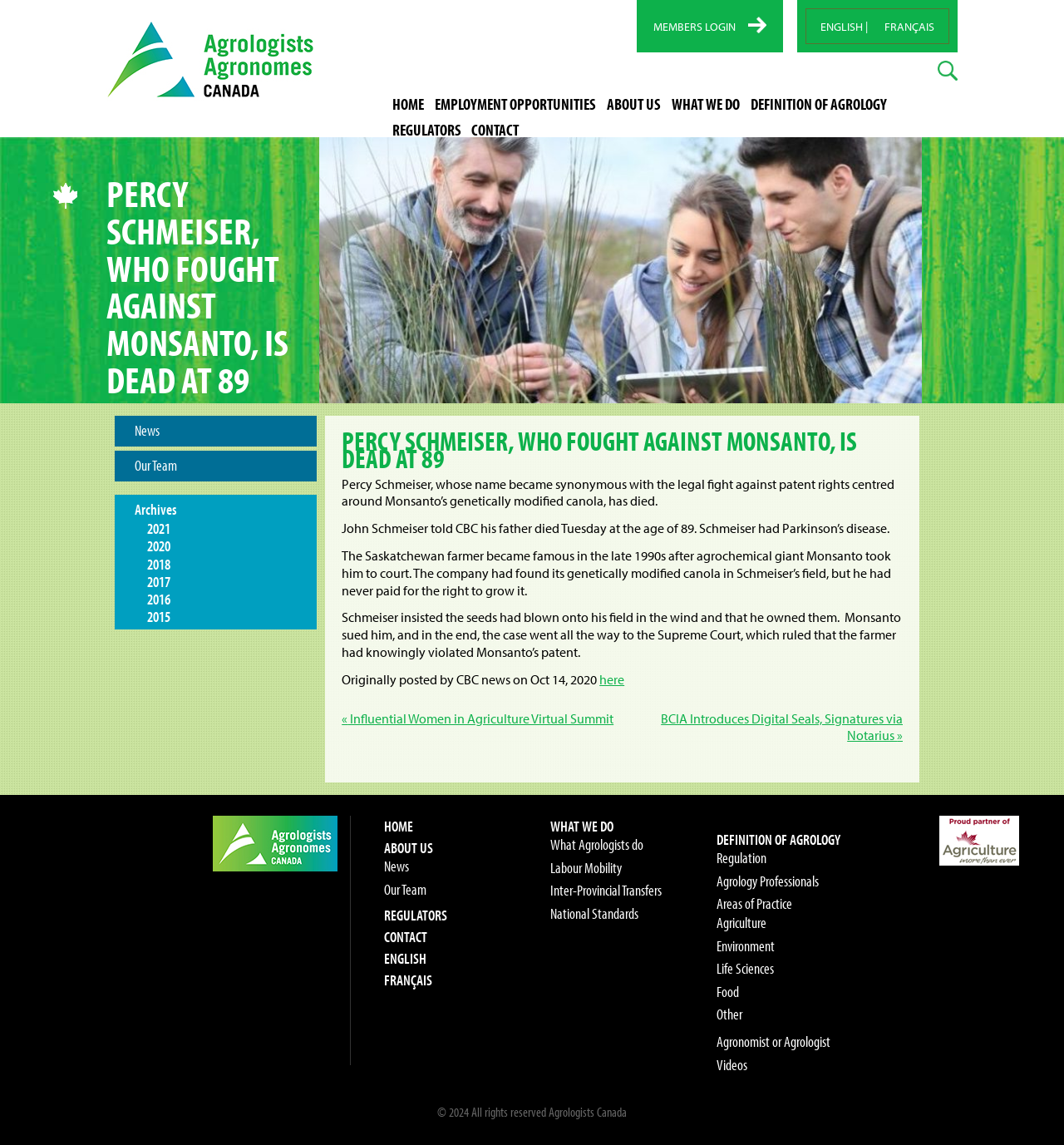What disease did Percy Schmeiser have?
Provide a well-explained and detailed answer to the question.

The webpage mentions that Percy Schmeiser had Parkinson's disease, which is stated in the sentence 'Schmeiser had Parkinson’s disease'.